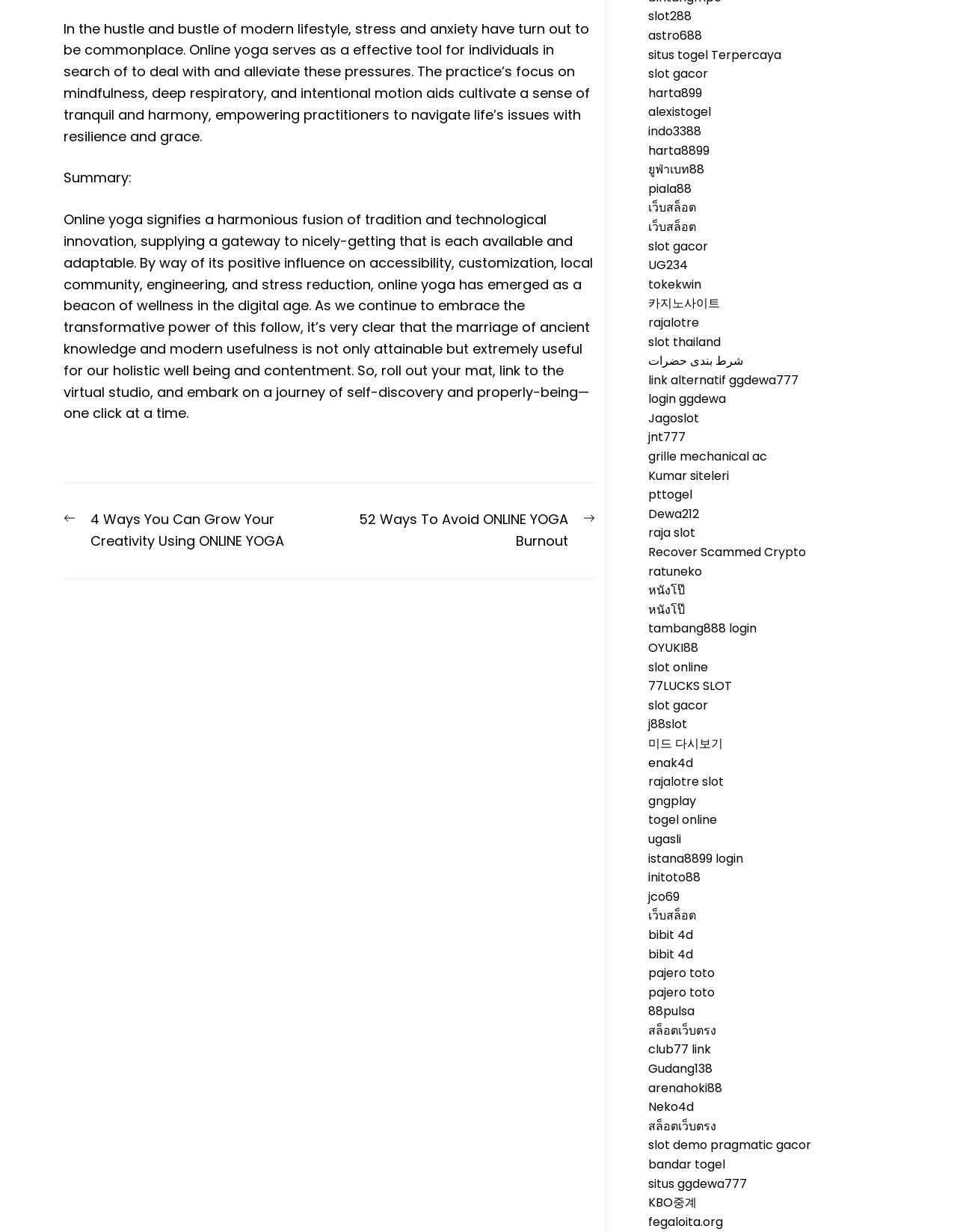How many links are there in the navigation section?
Please use the image to deliver a detailed and complete answer.

In the navigation section, there are two links: 'Previous post: 4 Ways You Can Grow Your Creativity Using ONLINE YOGA' and 'Next post: 52 Ways To Avoid ONLINE YOGA Burnout'.